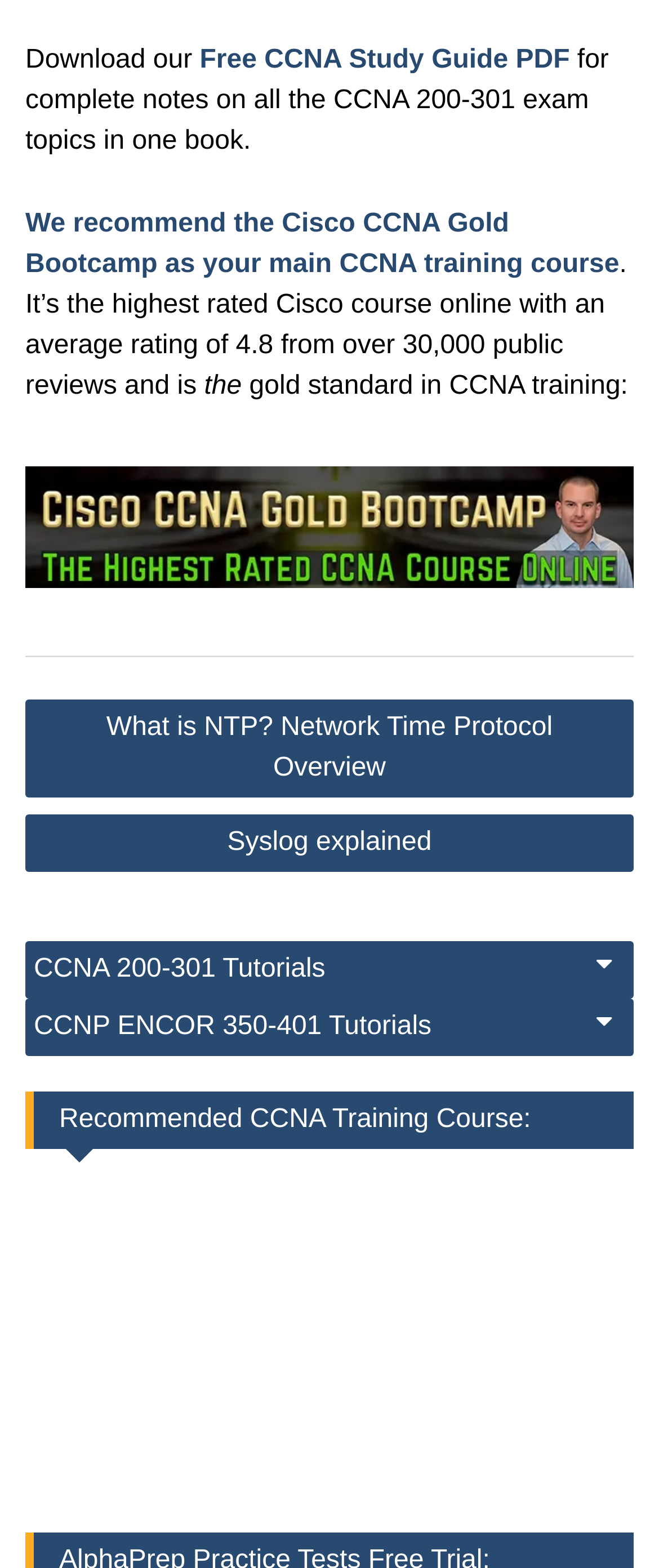Provide a brief response to the question using a single word or phrase: 
What is the recommended CCNA training course?

CCNA Gold Bootcamp